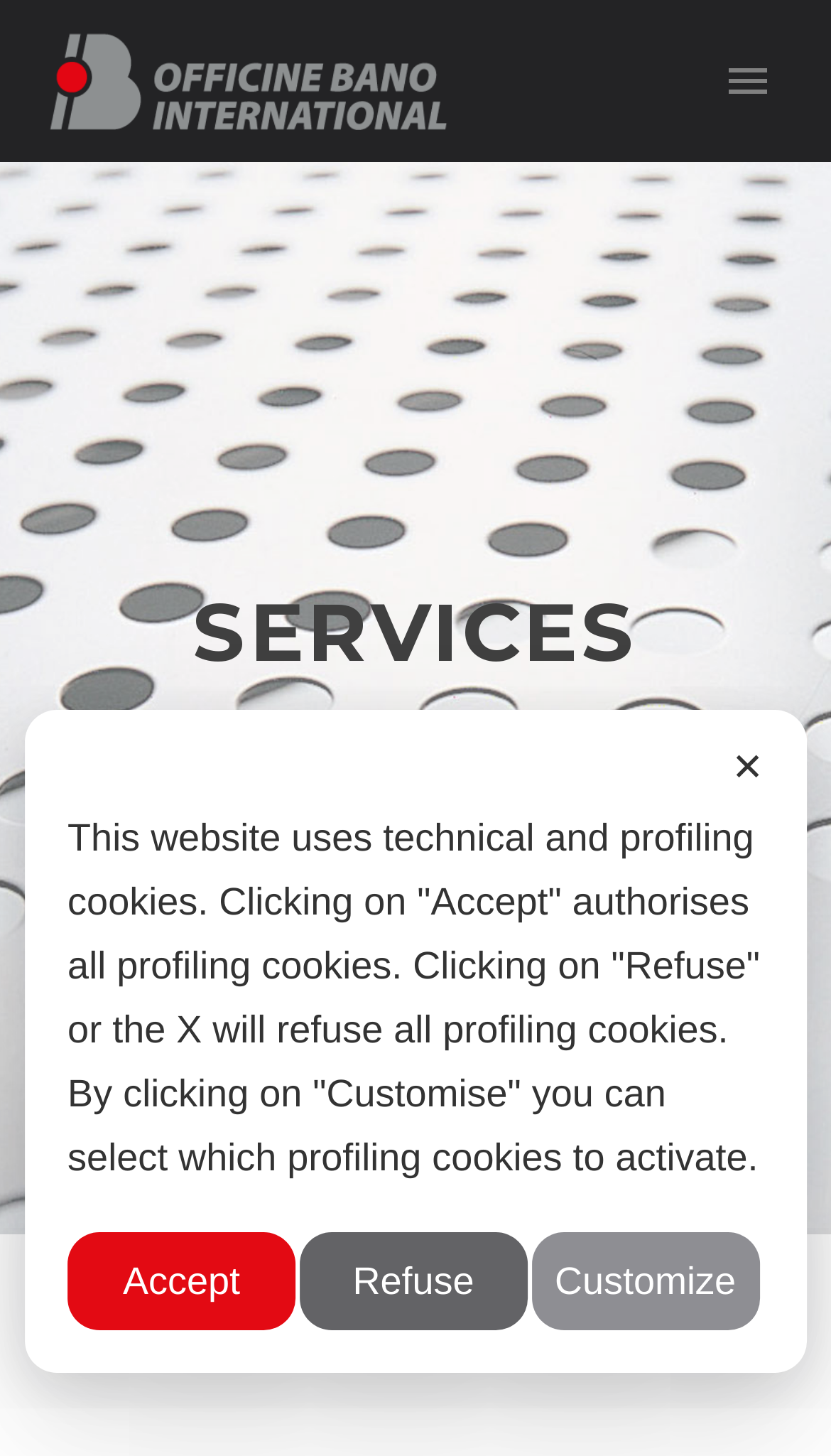What is the purpose of the button with an 'X'?
Based on the visual information, provide a detailed and comprehensive answer.

The button with an 'X' is likely used to close a popup or a menu, as it is a common convention in web design to use an 'X' to indicate closing or canceling an action.